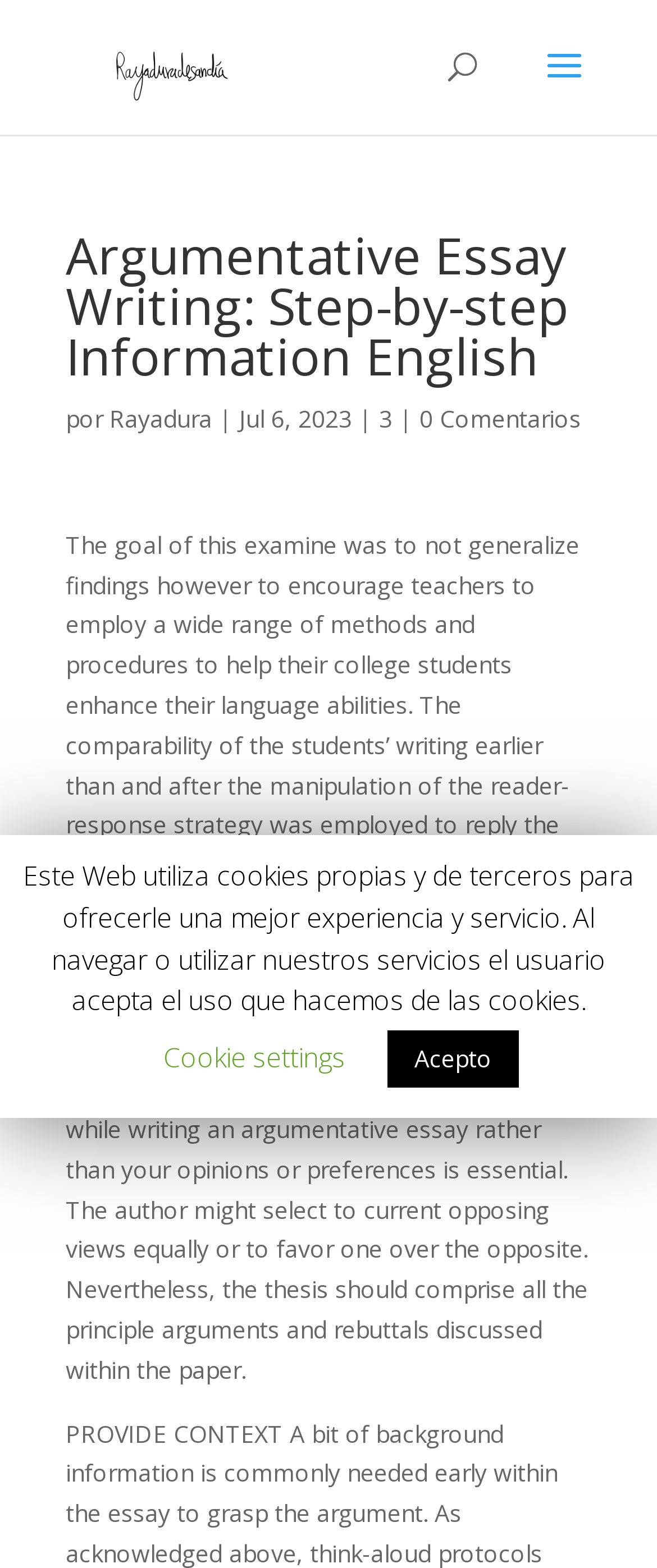Locate the primary headline on the webpage and provide its text.

Argumentative Essay Writing: Step-by-step Information English